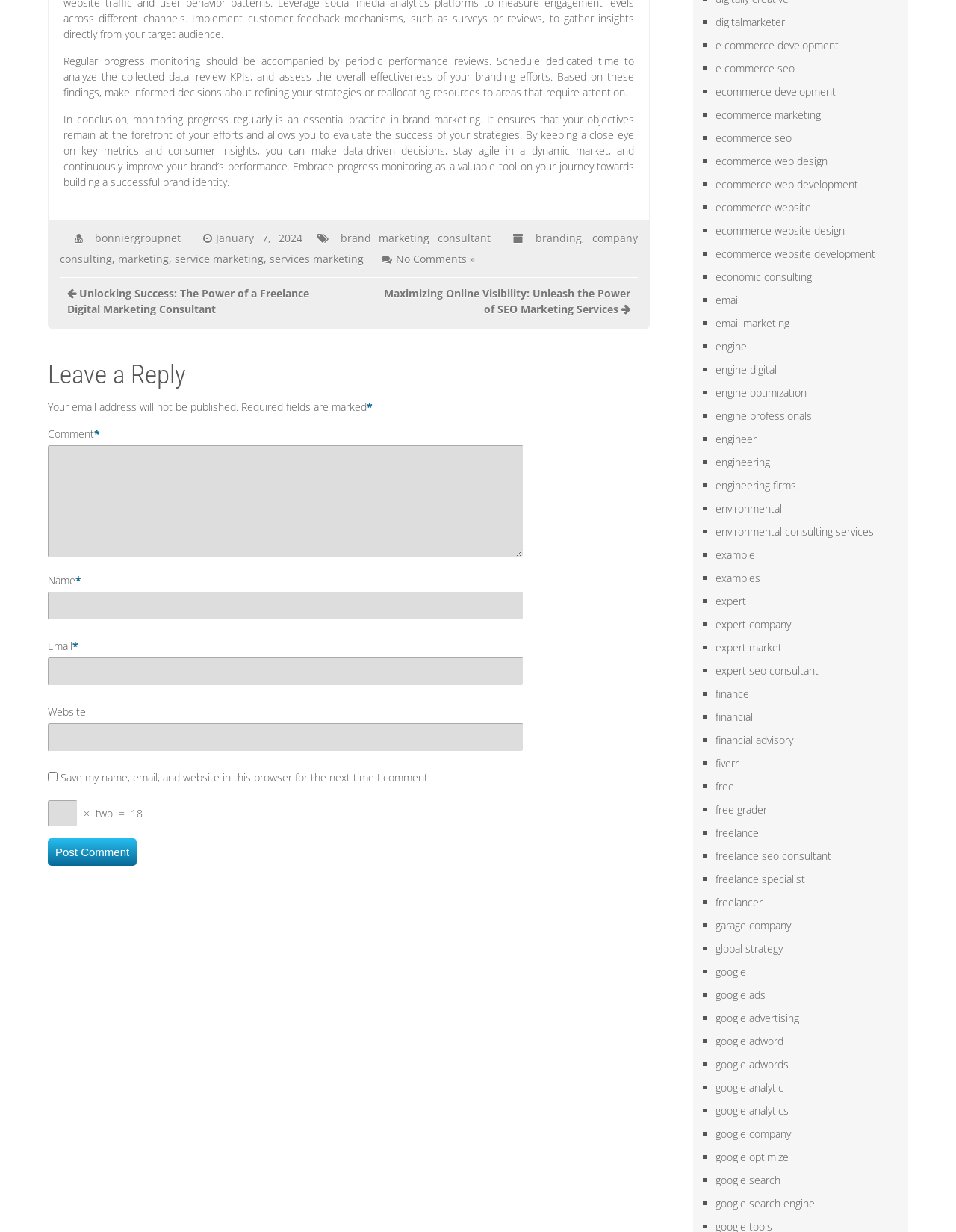Give a concise answer using only one word or phrase for this question:
What is the topic of the article?

Brand marketing